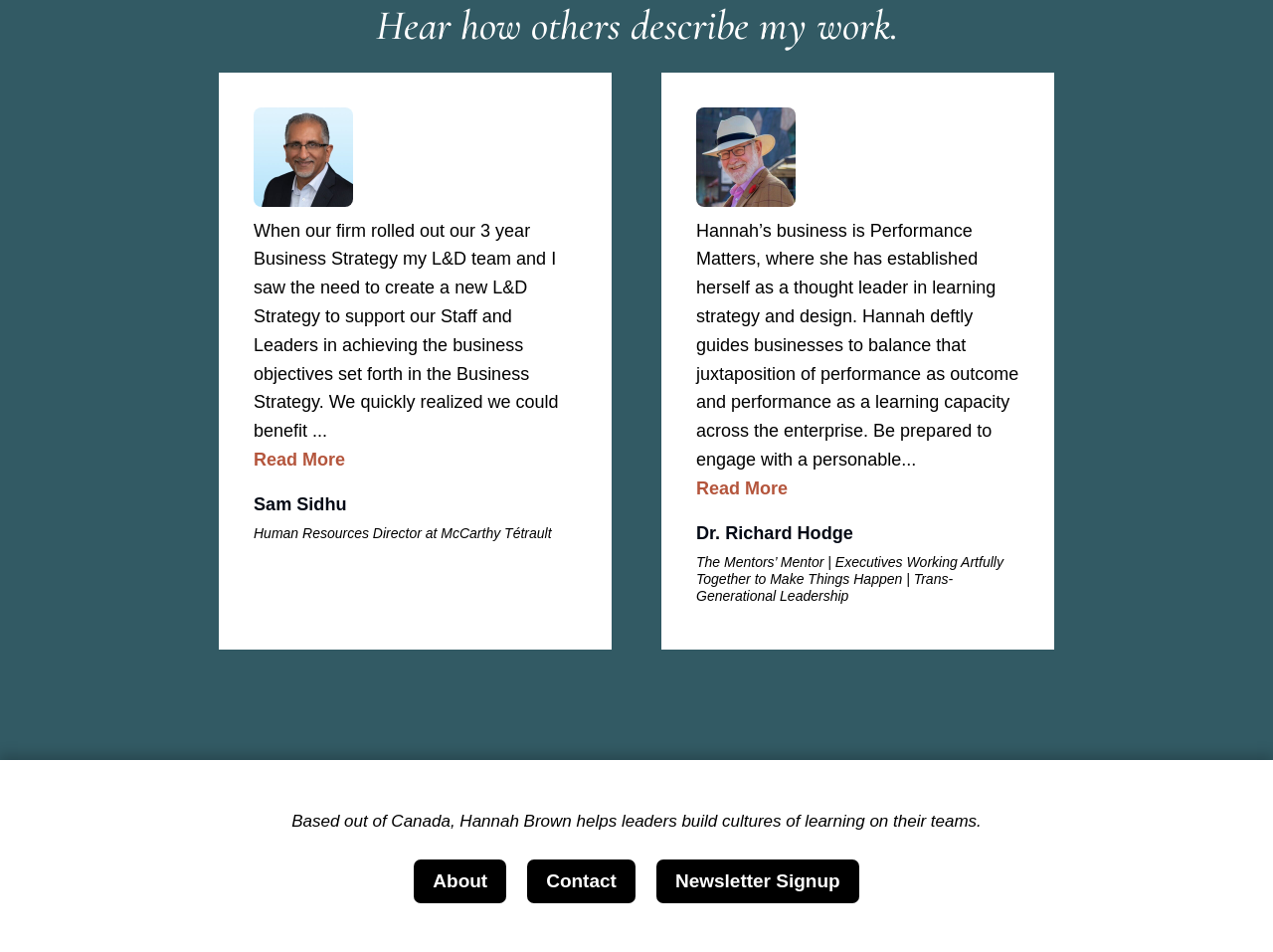What is the profession of Sam Sidhu?
From the screenshot, supply a one-word or short-phrase answer.

Human Resources Director